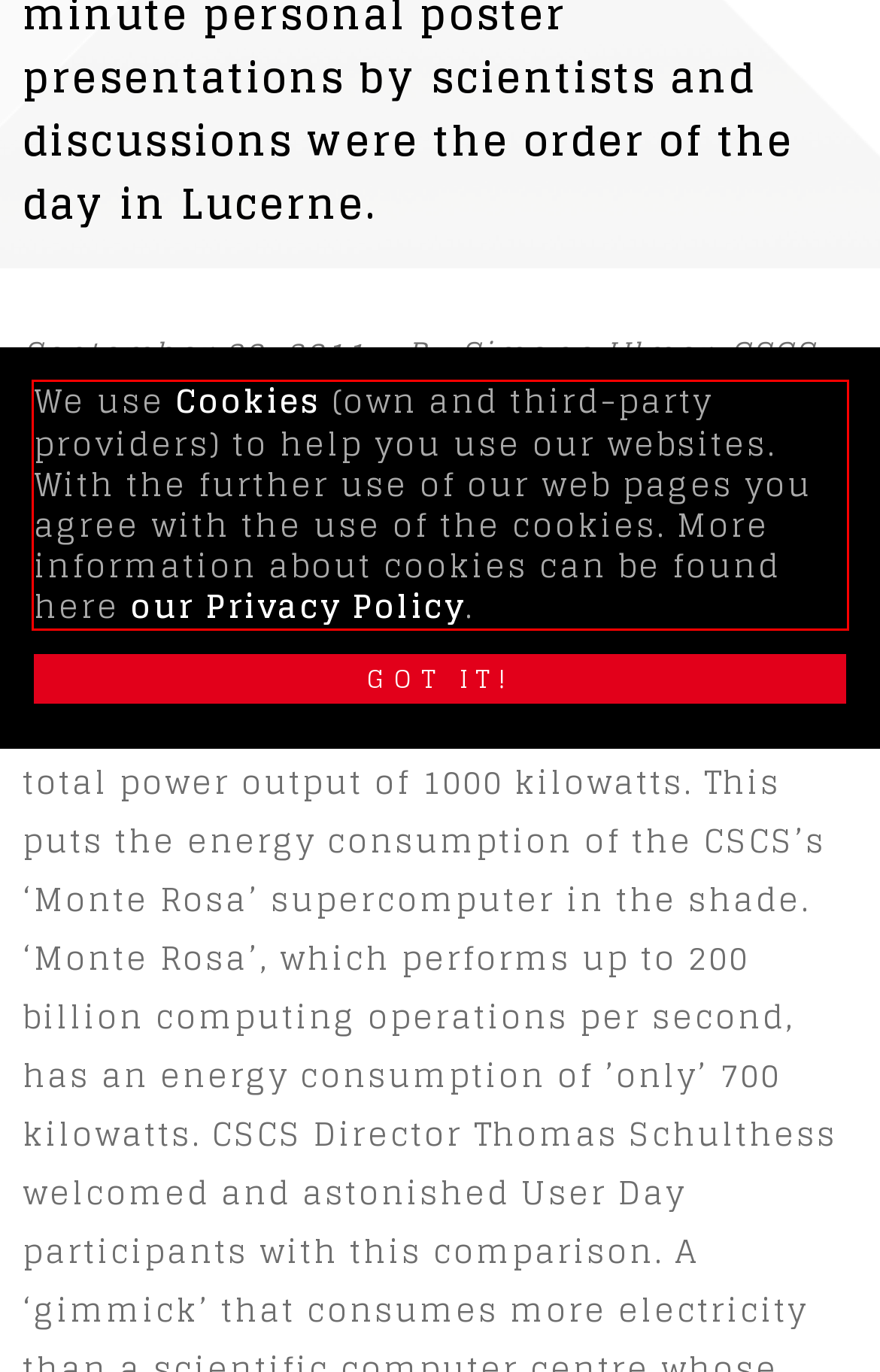Within the provided webpage screenshot, find the red rectangle bounding box and perform OCR to obtain the text content.

We use Cookies (own and third-party providers) to help you use our websites. With the further use of our web pages you agree with the use of the cookies. More information about cookies can be found here our Privacy Policy.